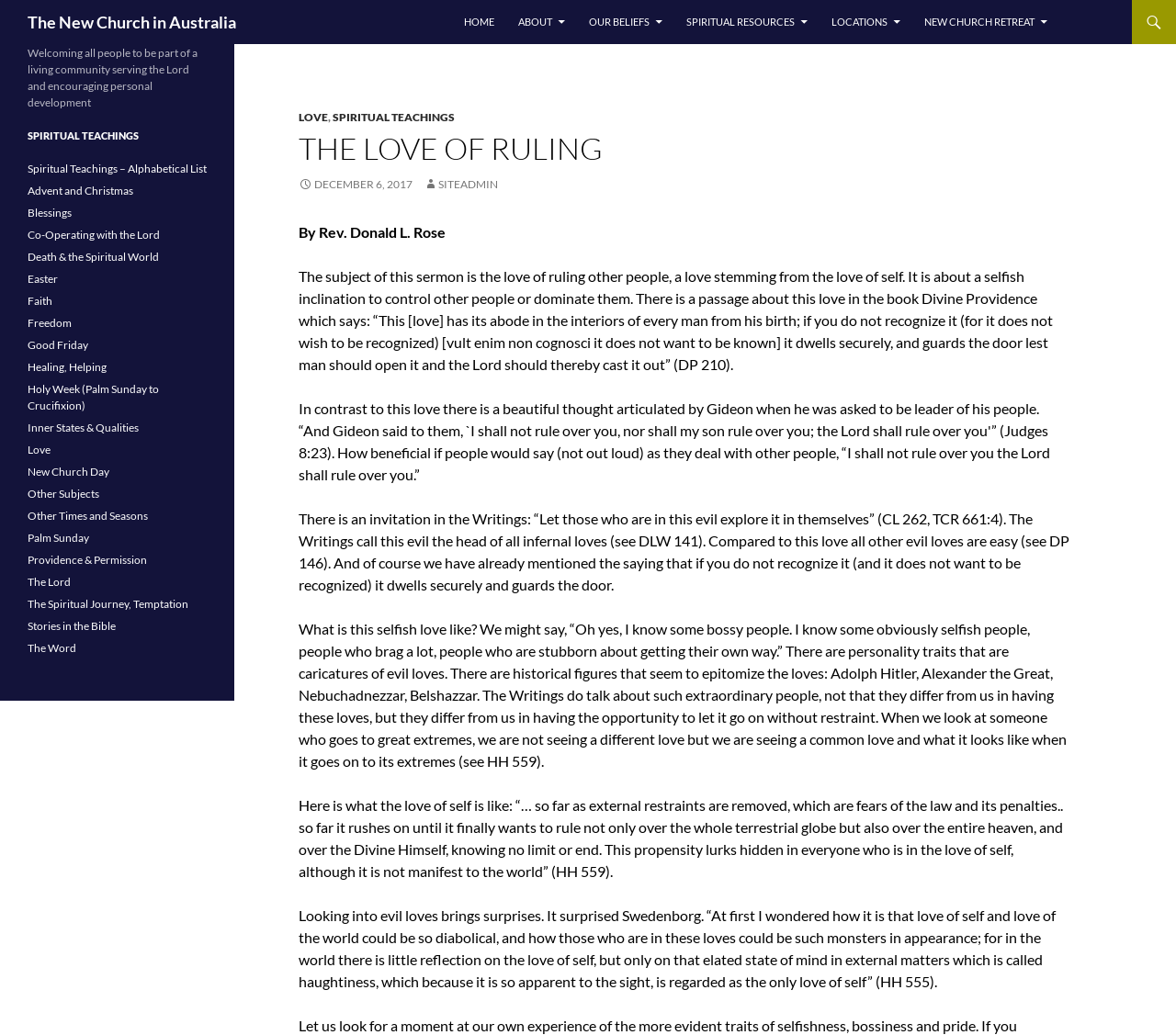Generate a thorough caption detailing the webpage content.

The webpage is about The New Church in Australia, with a focus on spiritual teachings and personal development. At the top, there is a heading with the title "The New Church in Australia" and a link to the same title. Below this, there are several links to different sections of the website, including "HOME", "ABOUT", "OUR BELIEFS", "SPIRITUAL RESOURCES", "LOCATIONS", and "NEW CHURCH RETREAT".

Below the navigation links, there is a header section with a title "THE LOVE OF RULING" and a subheading "By Rev. Donald L. Rose". This section contains a sermon or article about the love of ruling, which is described as a selfish inclination to control or dominate others. The text explores the nature of this love, citing passages from the book Divine Providence, and discusses how it can manifest in different ways, including in extreme forms such as in historical figures like Adolph Hitler.

To the right of this section, there is a sidebar with links to various spiritual teachings, including "LOVE", "SPIRITUAL TEACHINGS", and "SITEADMIN". Below this, there is a section with a heading "Welcoming all people to be part of a living community serving the Lord and encouraging personal development". This section contains a complementary text and a navigation menu with links to different spiritual teachings, including "Spiritual Teachings – Alphabetical List", "Advent and Christmas", "Blessings", and many others.

Overall, the webpage appears to be a resource for spiritual growth and development, with a focus on the teachings of The New Church in Australia.